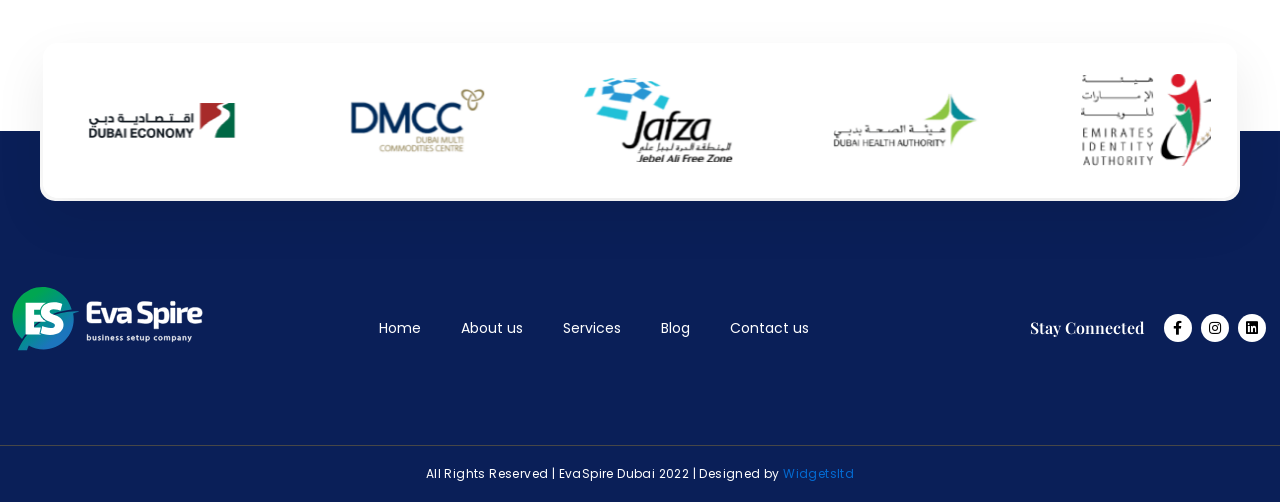What is the year of copyright mentioned in the footer?
Give a comprehensive and detailed explanation for the question.

The footer of the webpage has a static text that mentions 'EvaSpire Dubai 2022', which suggests that the year of copyright is 2022.